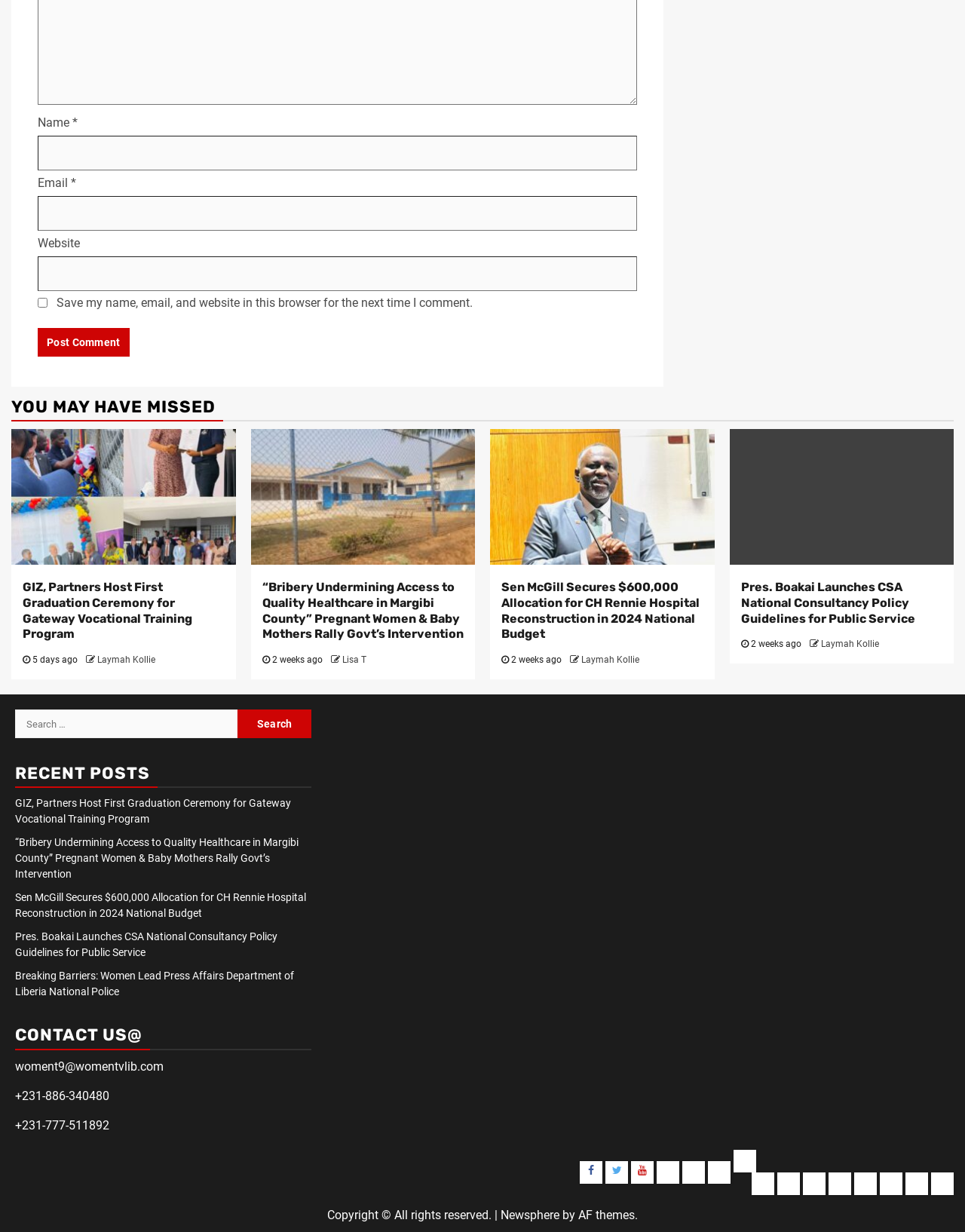Use a single word or phrase to answer the question:
How many comment fields are there?

1